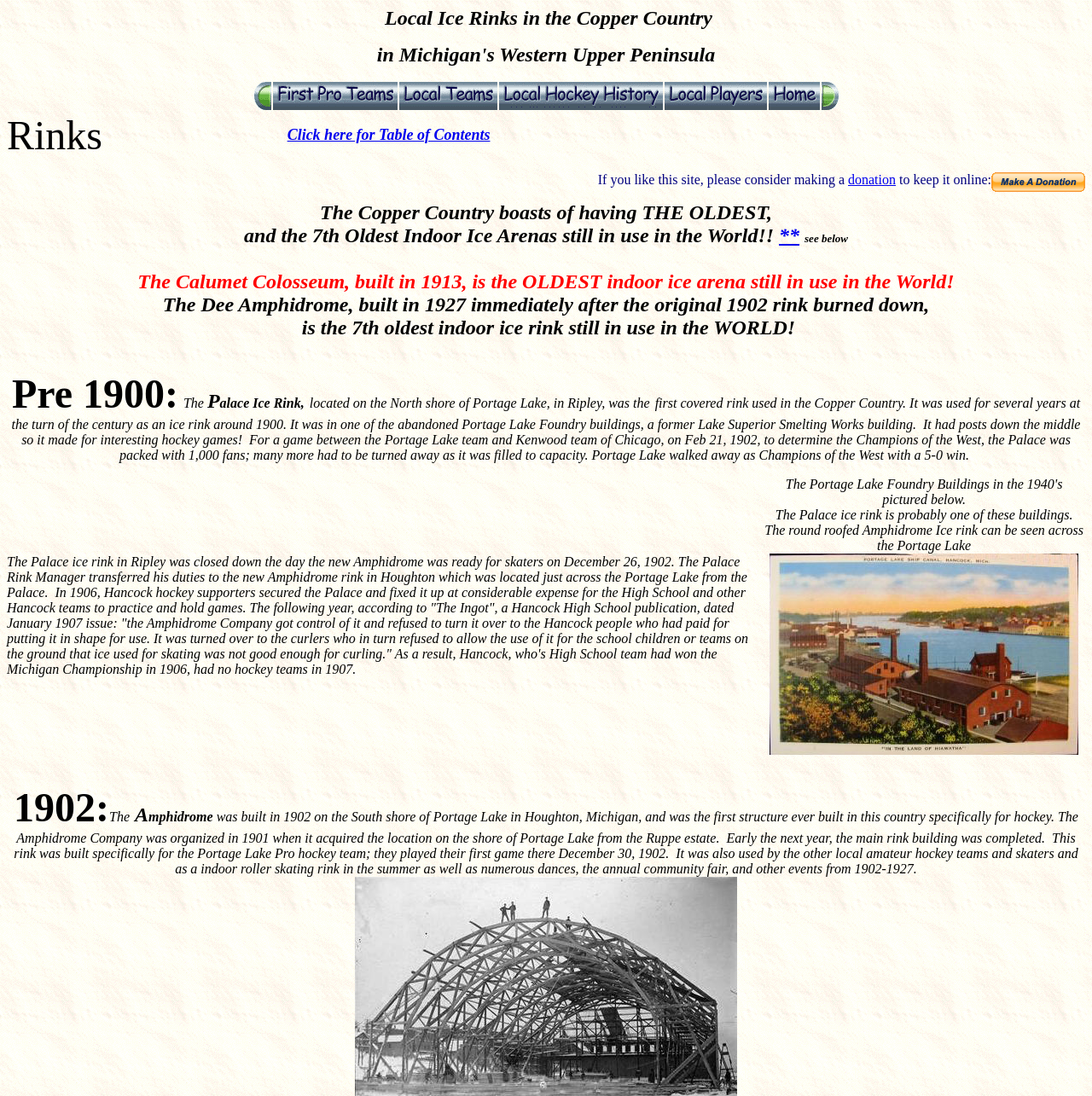How many fans attended the game between the Portage Lake team and Kenwood team of Chicago in 1902?
Use the image to answer the question with a single word or phrase.

1,000